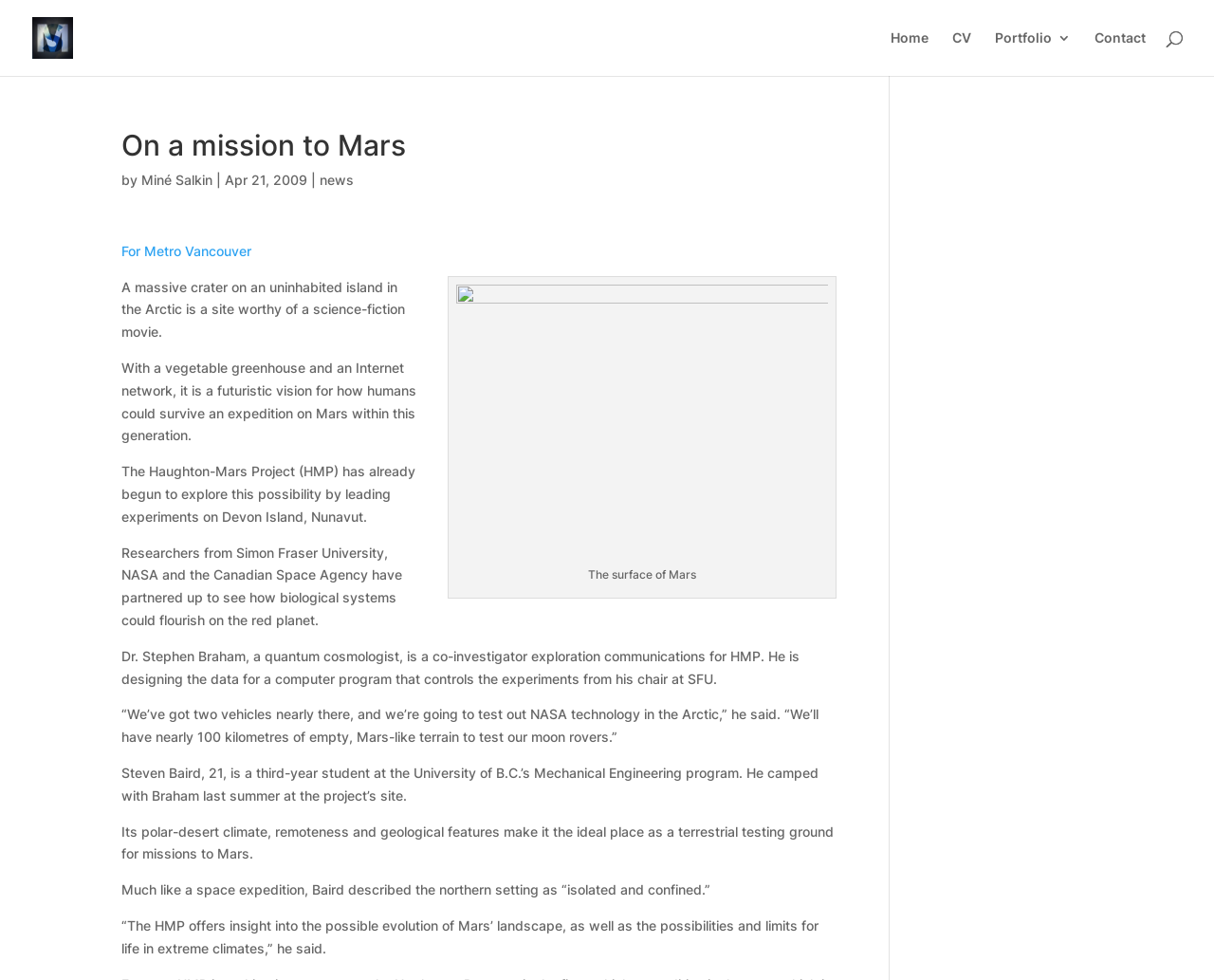What is the name of the project mentioned in the article?
Based on the image, answer the question with as much detail as possible.

I found the answer by reading the article and identifying the project name mentioned in the text. The project name is 'Haughton-Mars Project' which is mentioned in the sentence 'The Haughton-Mars Project (HMP) has already begun to explore this possibility by leading experiments on Devon Island, Nunavut.'